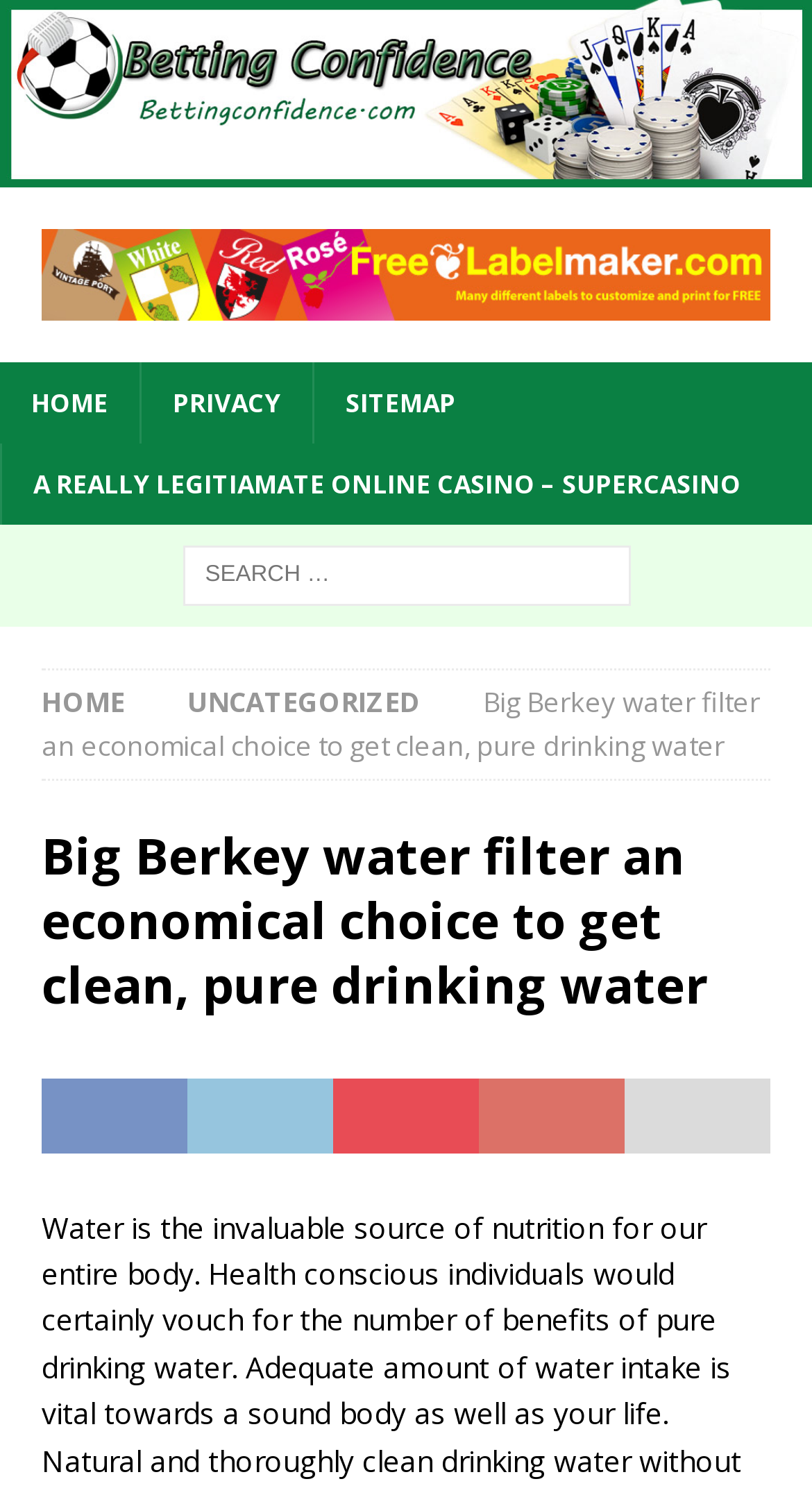What is the purpose of the search box?
Please provide a detailed and comprehensive answer to the question.

The search box is located in the middle section of the webpage, and its purpose can be inferred from the OCR text 'Search for:' and the presence of a search box element.